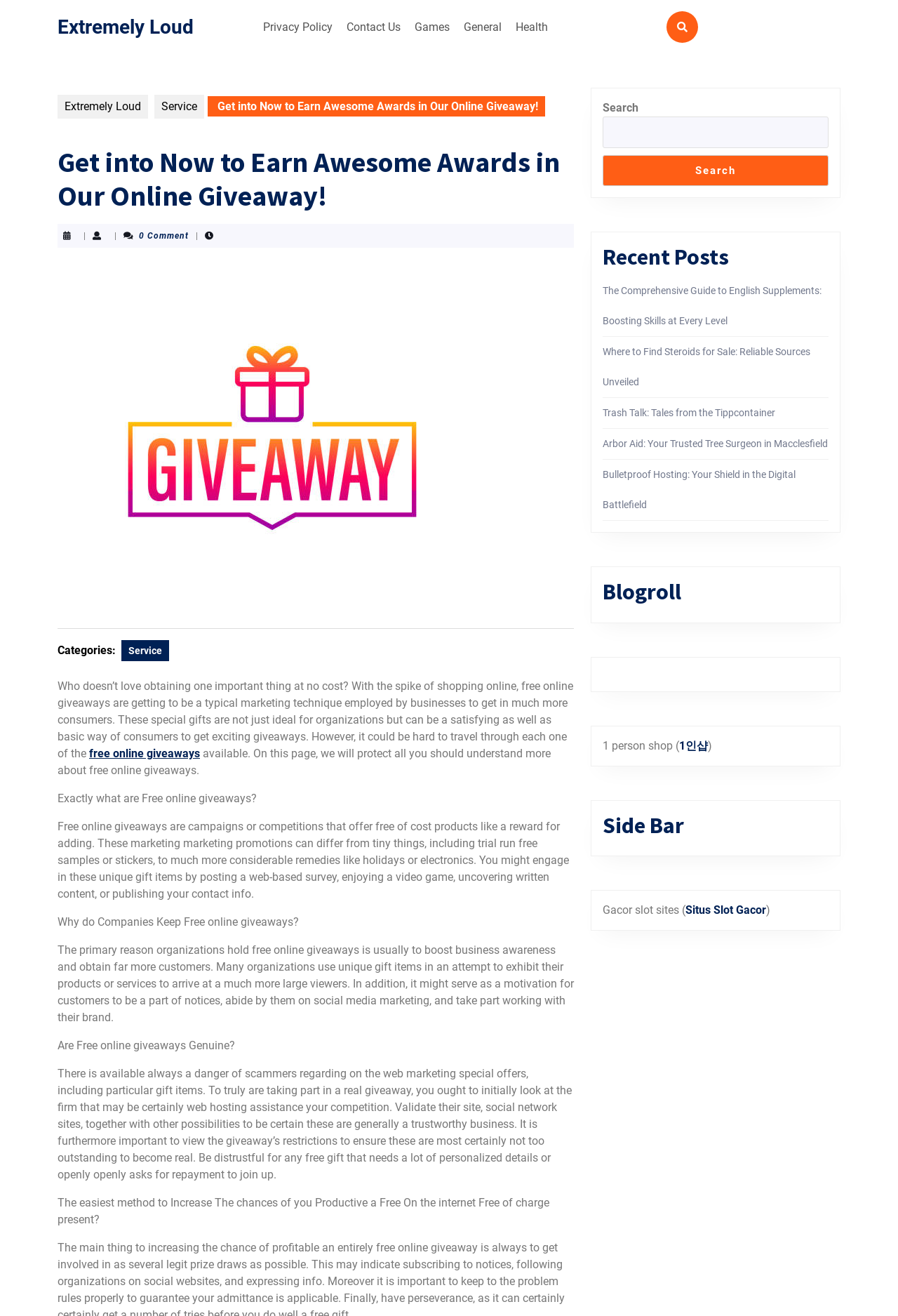Describe all the key features and sections of the webpage thoroughly.

The webpage is titled "Get into Now to Earn Awesome Awards in Our Online Giveaway! – Extremely Loud" and has a top menu with links to "Privacy Policy", "Contact Us", "Games", "General", and "Health". Below the top menu, there is a link to "Extremely Loud" and a search bar with a search button. 

On the left side of the page, there is a section with a heading "Get into Now to Earn Awesome Awards in Our Online Giveaway!" followed by a paragraph of text discussing online giveaways. Below this, there is an image related to the giveaway. 

The main content of the page is divided into sections, each with a heading. The first section is "Exactly what are Free online giveaways?" and discusses the concept of free online giveaways. The next section is "Why do Companies Keep Free online giveaways?" and explains the reasons behind companies hosting giveaways. 

The following sections are "Are Free online giveaways Genuine?" which warns about potential scams, and "The easiest method to Increase The chances of you Productive a Free On the internet Free of charge present?" which provides tips on how to increase the chances of winning a giveaway.

On the right side of the page, there are several complementary sections. The first section has a heading "Recent Posts" and lists several links to recent blog posts. The next section has a heading "Blogroll" and lists several links to other blogs. 

Further down, there are sections with headings "1 person shop" and "Side Bar", and another section with a heading "Gacor slot sites" which lists links to slot sites.